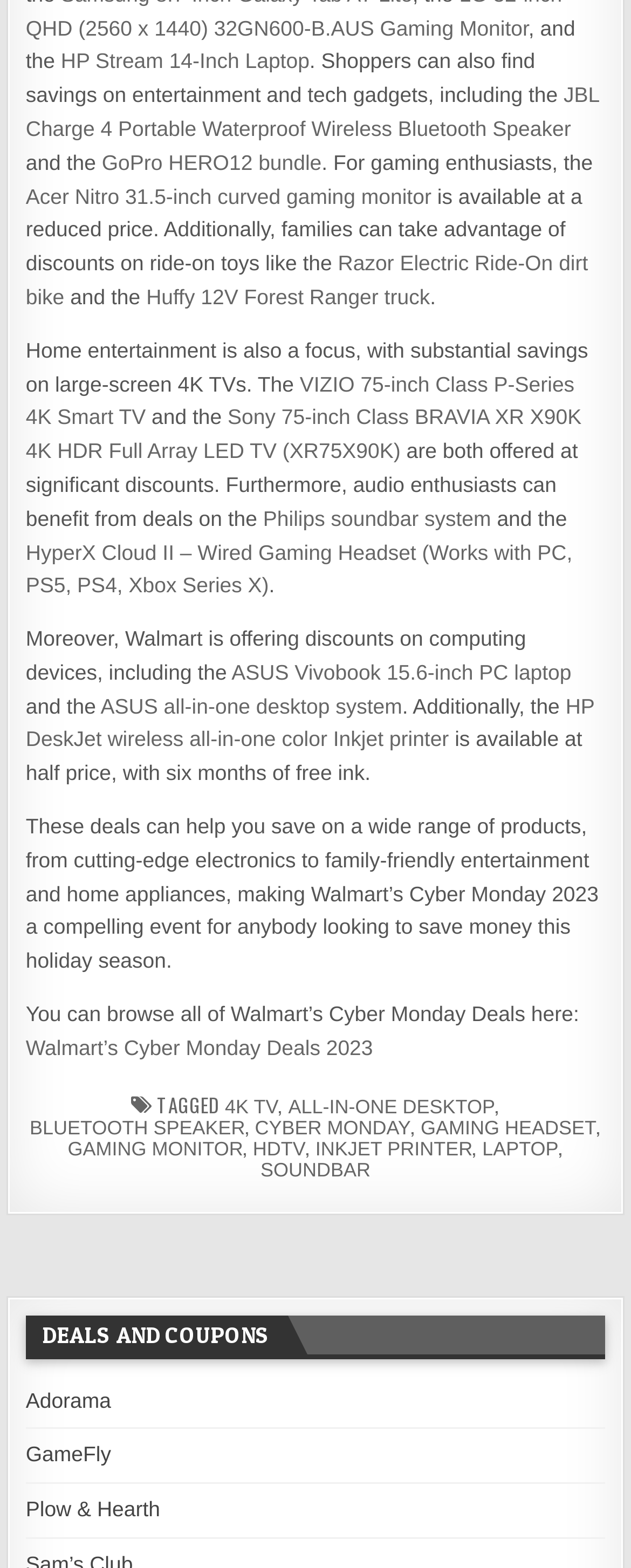Identify the bounding box coordinates of the element that should be clicked to fulfill this task: "Browse Walmart’s Cyber Monday Deals 2023". The coordinates should be provided as four float numbers between 0 and 1, i.e., [left, top, right, bottom].

[0.041, 0.66, 0.591, 0.676]